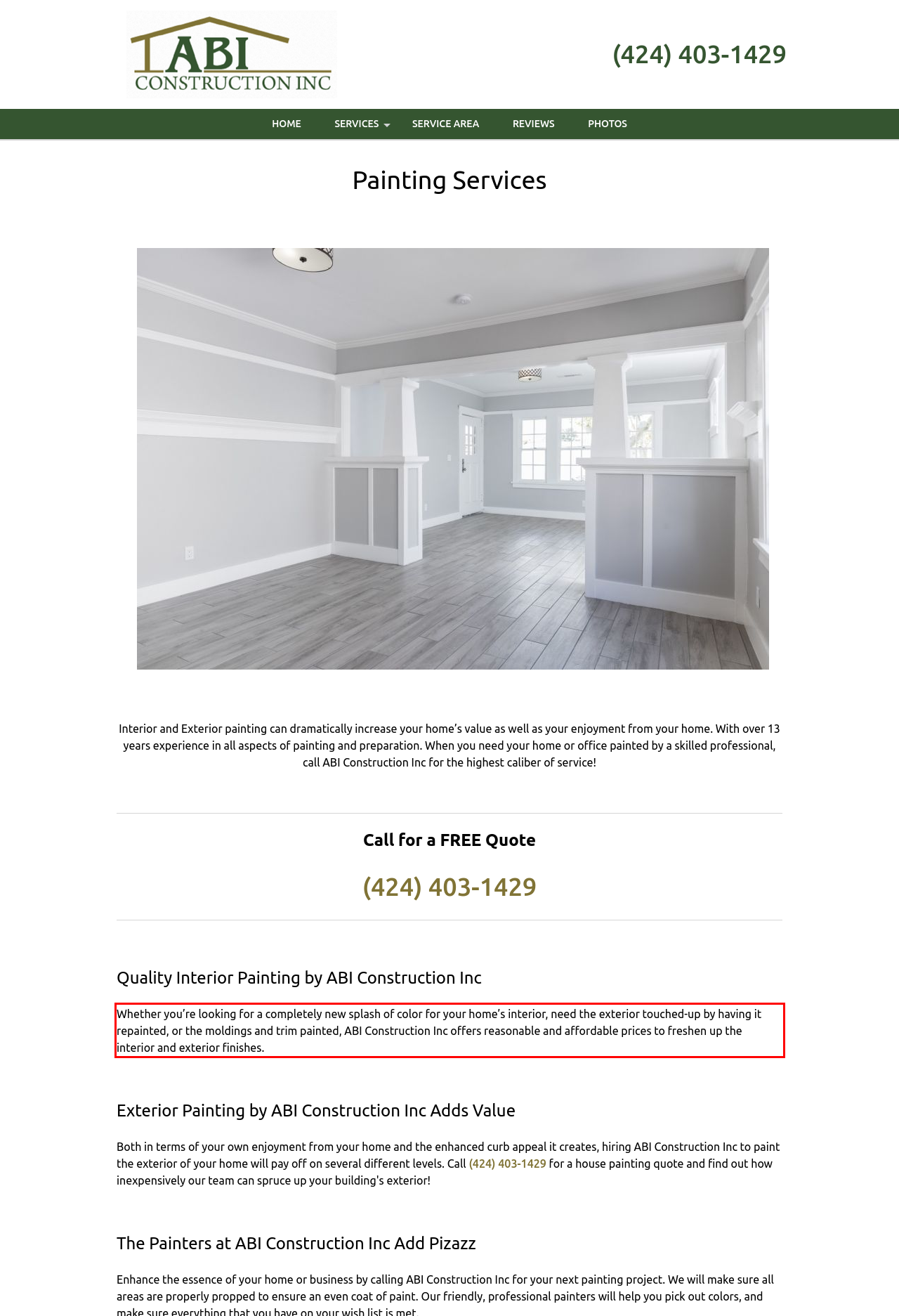From the provided screenshot, extract the text content that is enclosed within the red bounding box.

Whether you’re looking for a completely new splash of color for your home’s interior, need the exterior touched-up by having it repainted, or the moldings and trim painted, ABI Construction Inc offers reasonable and affordable prices to freshen up the interior and exterior finishes.